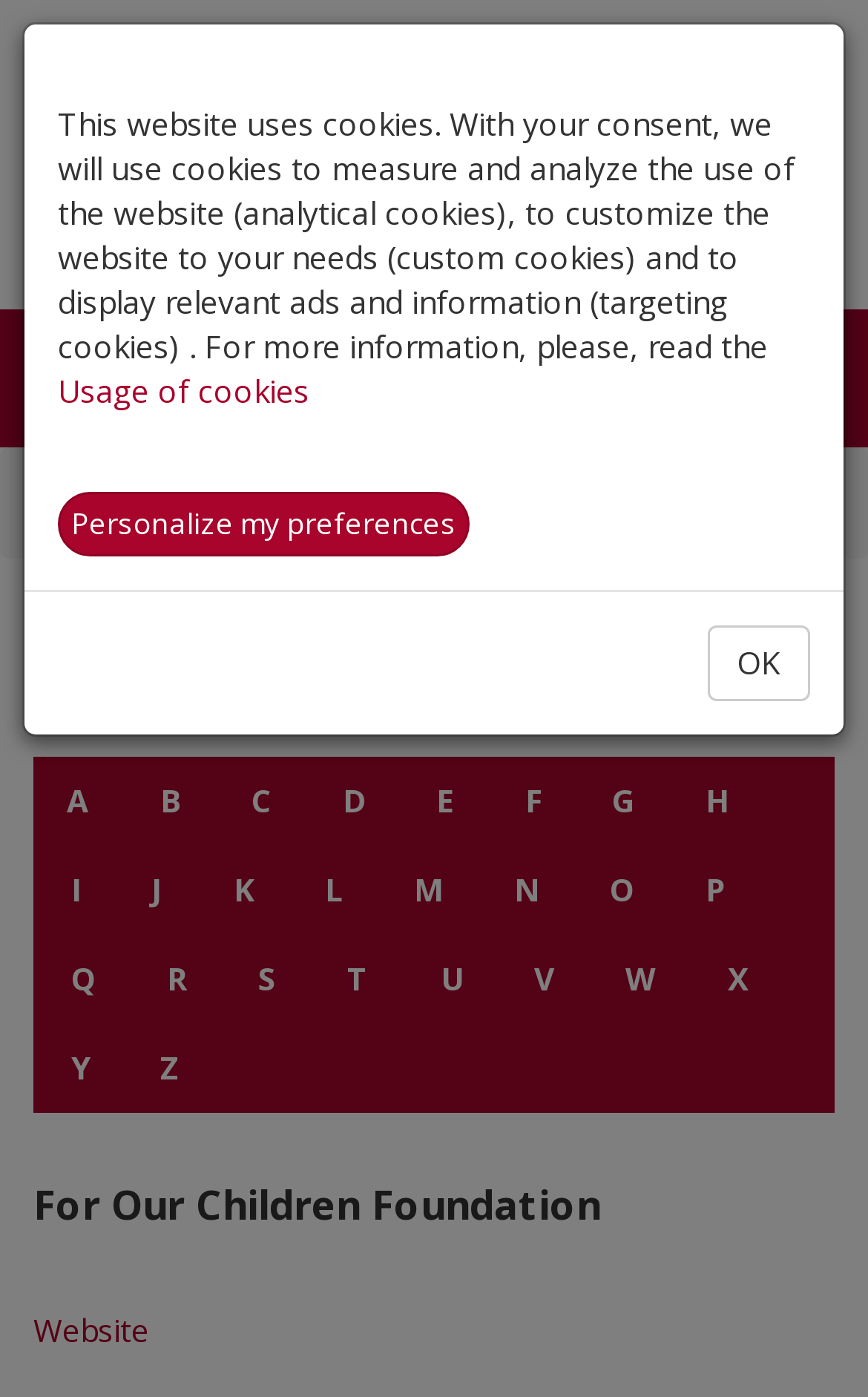What social media platforms are available?
Answer with a single word or phrase, using the screenshot for reference.

Facebook, Twitter, LinkedIn, YouTube